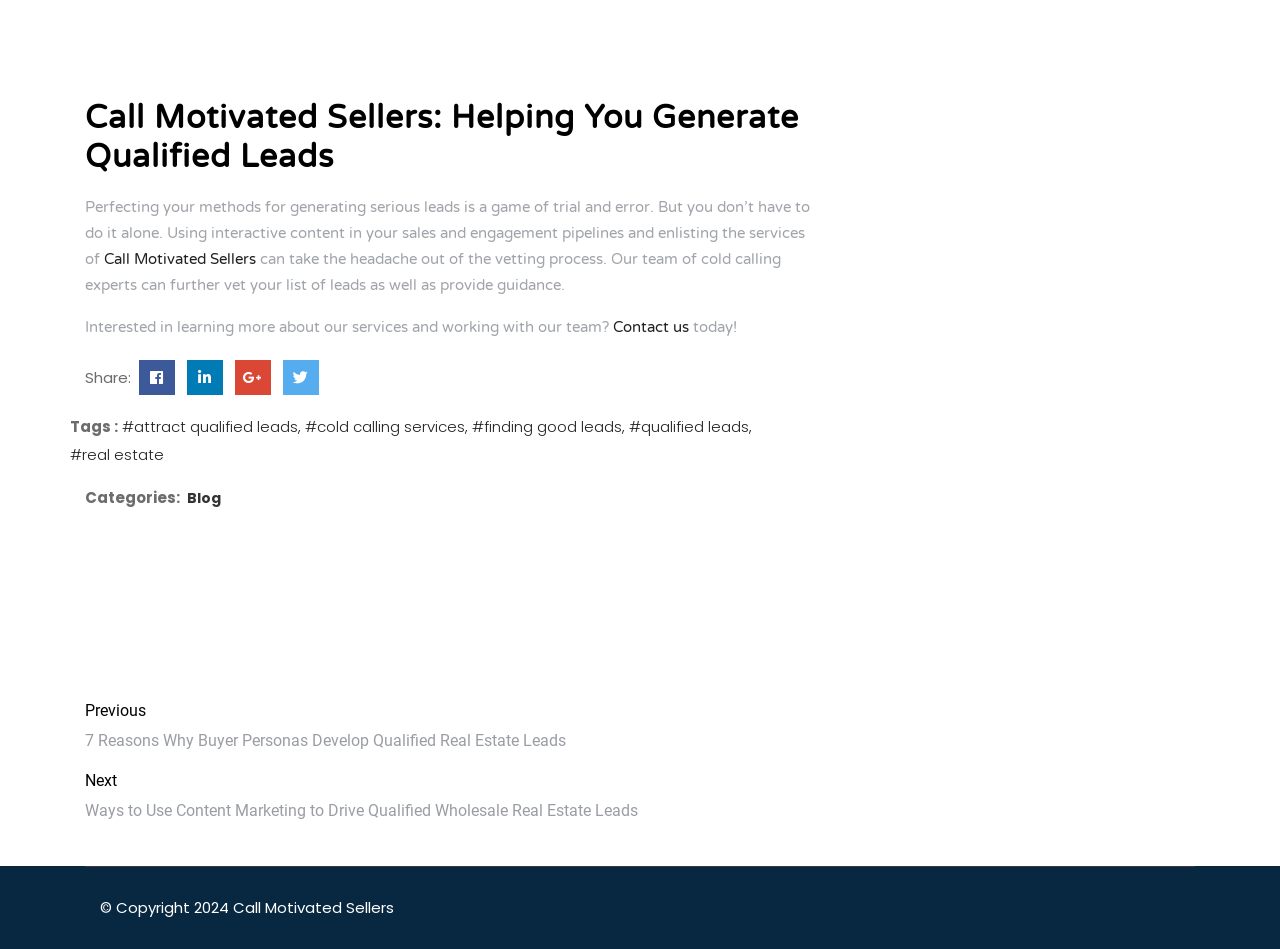Locate the bounding box coordinates of the area that needs to be clicked to fulfill the following instruction: "Read the previous post". The coordinates should be in the format of four float numbers between 0 and 1, namely [left, top, right, bottom].

[0.066, 0.722, 0.629, 0.796]